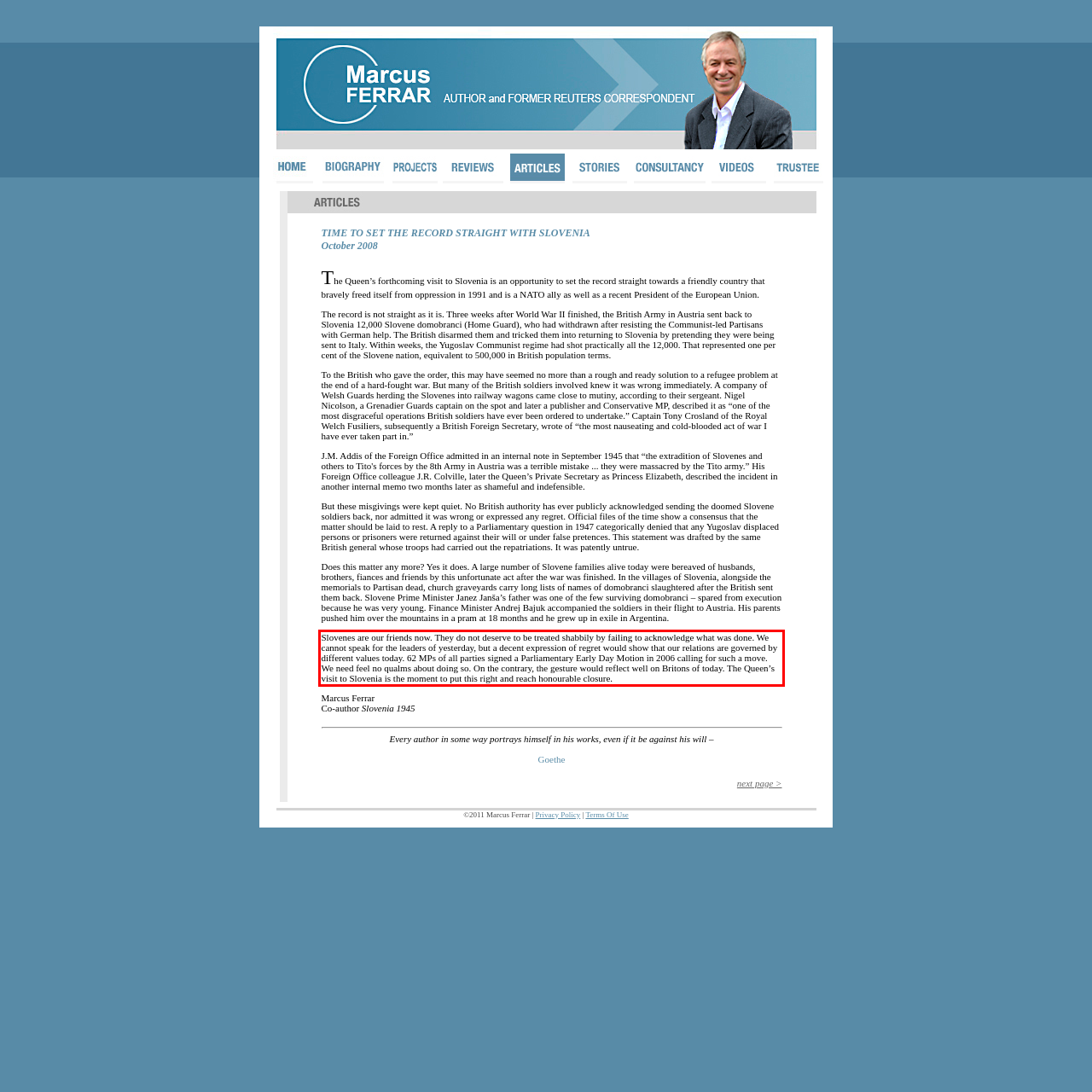Given a webpage screenshot, identify the text inside the red bounding box using OCR and extract it.

Slovenes are our friends now. They do not deserve to be treated shabbily by failing to acknowledge what was done. We cannot speak for the leaders of yesterday, but a decent expression of regret would show that our relations are governed by different values today. 62 MPs of all parties signed a Parliamentary Early Day Motion in 2006 calling for such a move. We need feel no qualms about doing so. On the contrary, the gesture would reflect well on Britons of today. The Queen’s visit to Slovenia is the moment to put this right and reach honourable closure.